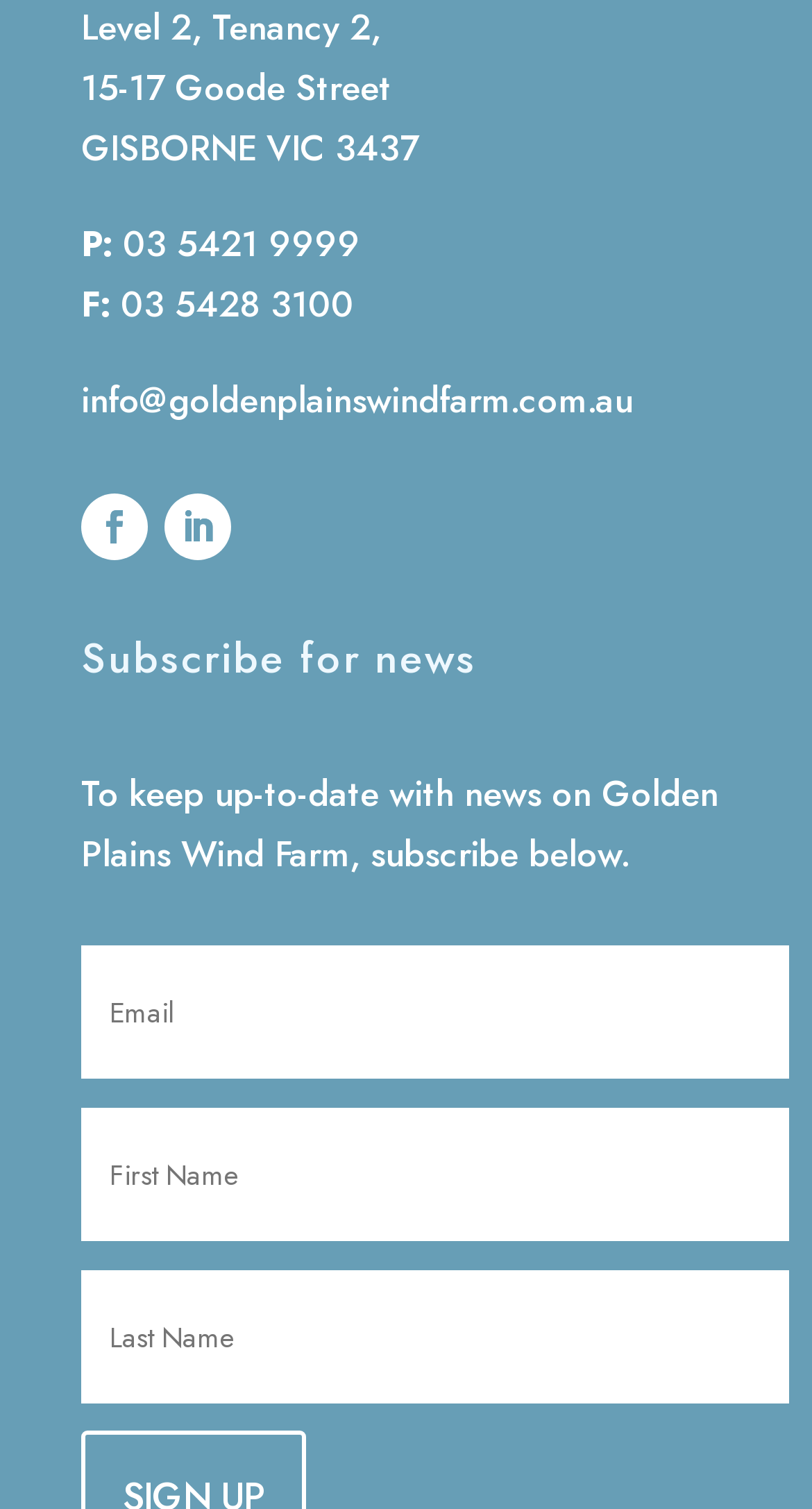Locate the bounding box coordinates of the clickable region to complete the following instruction: "Subscribe for news."

[0.1, 0.423, 0.9, 0.465]